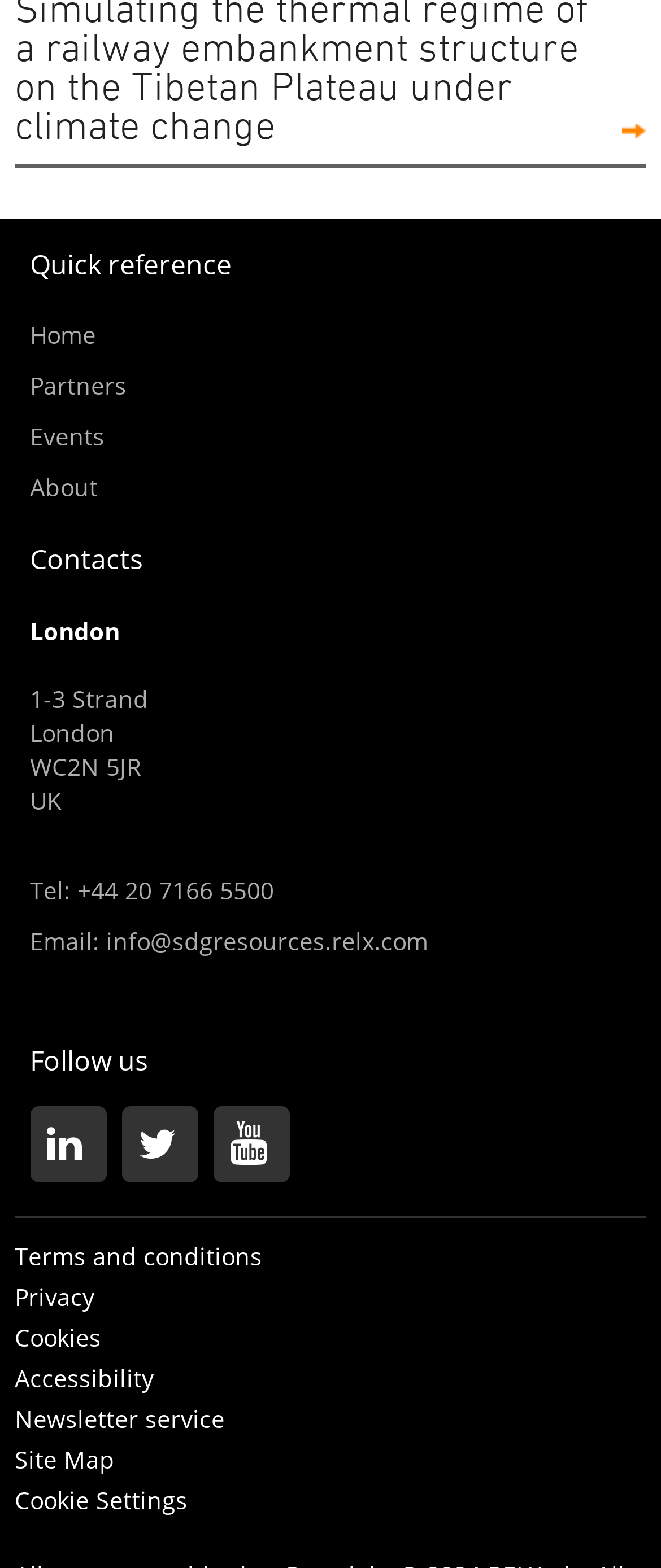Find the bounding box coordinates for the area that should be clicked to accomplish the instruction: "Read Terms and conditions".

[0.022, 0.791, 0.397, 0.811]